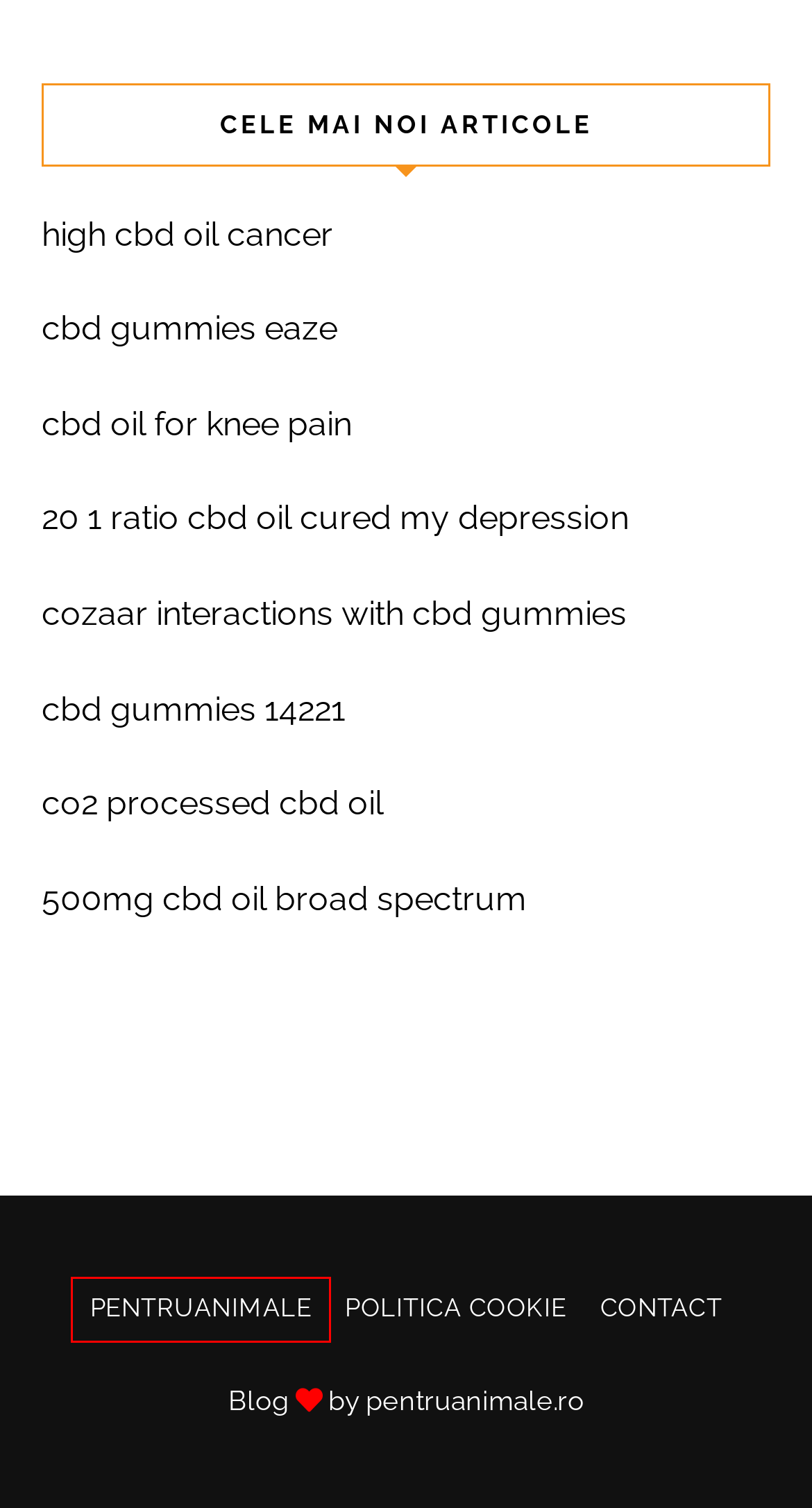Analyze the given webpage screenshot and identify the UI element within the red bounding box. Select the webpage description that best matches what you expect the new webpage to look like after clicking the element. Here are the candidates:
A. Cbd Gummies 14221 « Nutritie Ingrijire Caini Si Pisici
B. Co2 Processed Cbd Oil Cbd Oil 100mg Gummy Review - Nutritie Ingrijire Caini Si Pisici
C. politica-cookie - PentruAnimale.ro
D. PentruAnimale.ro
E. Cbd Gummies Eaze | Nutritie Ingrijire Caini Si Pisici
F. Cozaar Interactions With Cbd Gummies • Nutritie Ingrijire Caini Si Pisici
G. High Potency Cbd Gummies High Cbd Oil Cancer • Nutritie Ingrijire Caini Si Pisici
H. How To Make Cbd Oil For Vaping 500mg Cbd Oil Broad Spectrum « Nutritie Ingrijire Caini Si Pisici

D